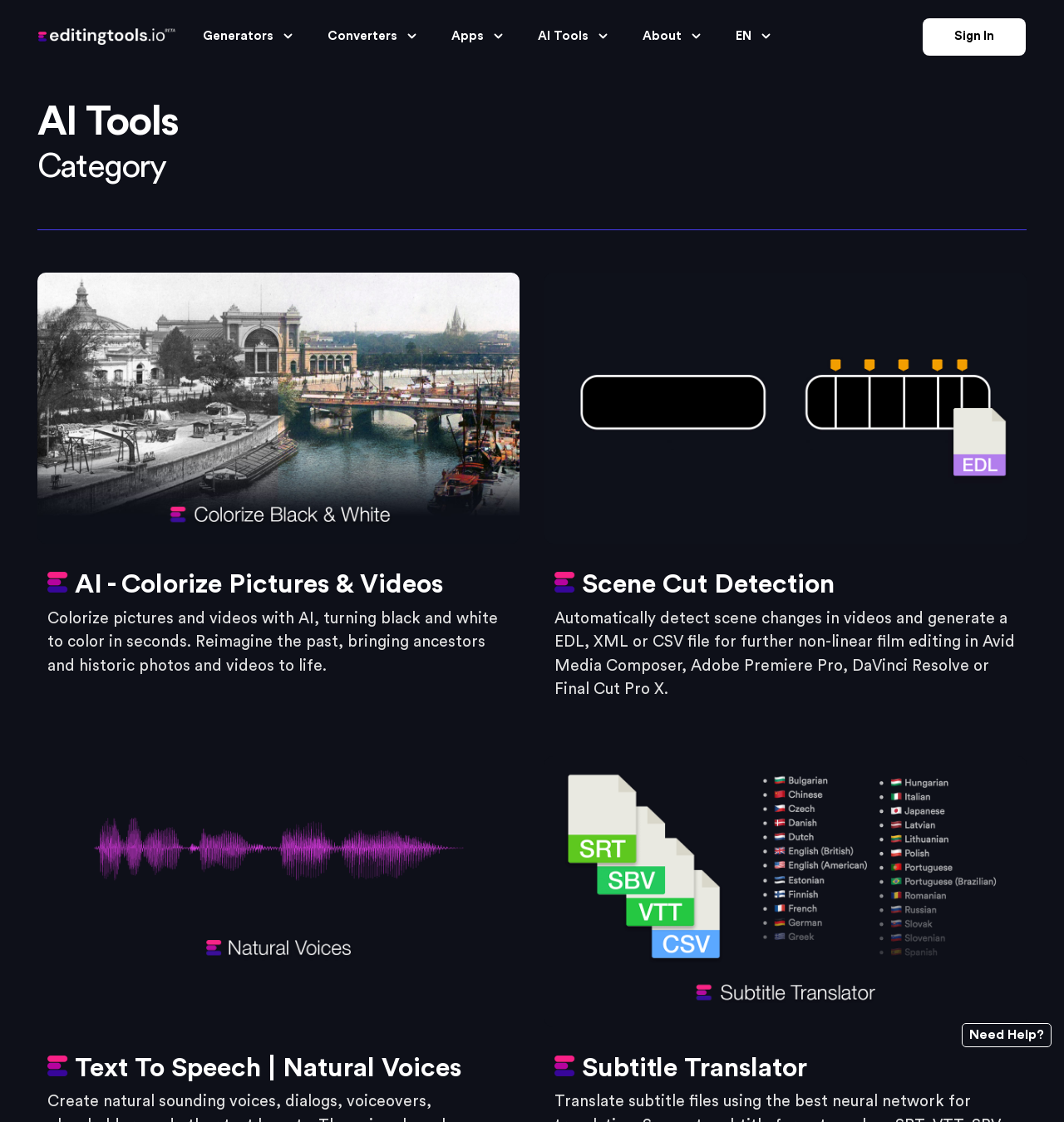Provide the bounding box coordinates in the format (top-left x, top-left y, bottom-right x, bottom-right y). All values are floating point numbers between 0 and 1. Determine the bounding box coordinate of the UI element described as: Dewalt dw618pk

None